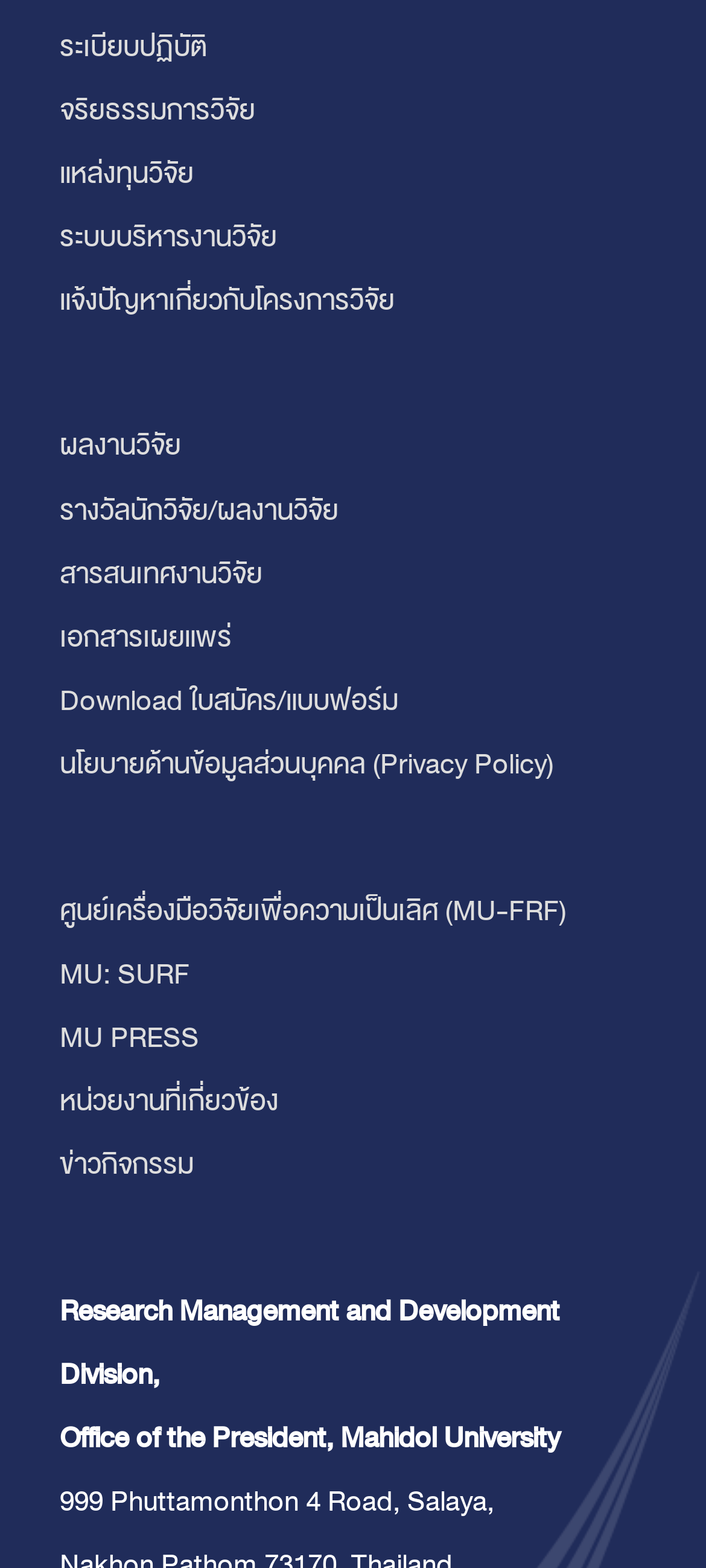Respond to the following query with just one word or a short phrase: 
What is the address of the university?

999 Phuttamonthon 4 Road, Salaya